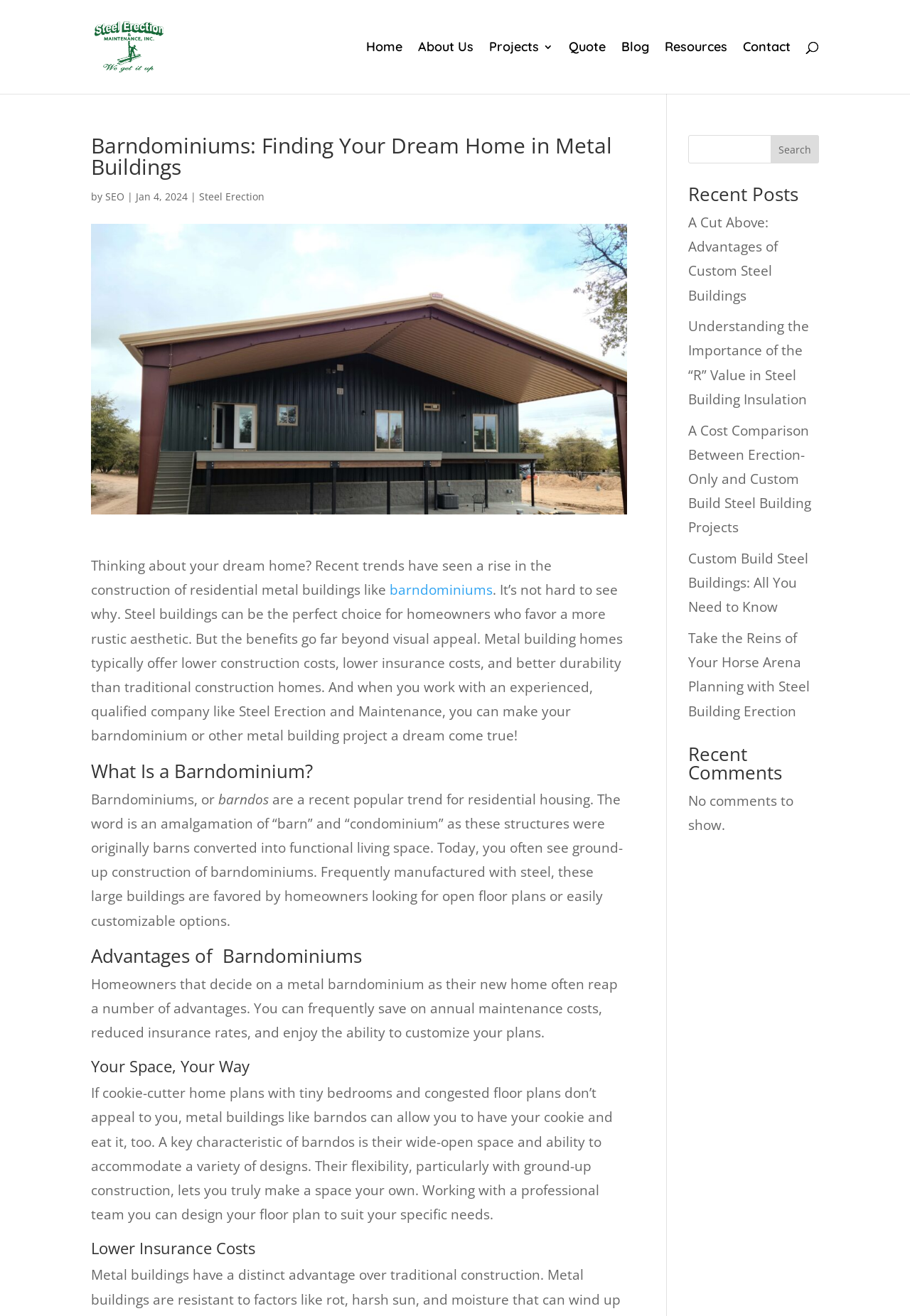Provide your answer to the question using just one word or phrase: What is the main topic of this webpage?

Barndominiums